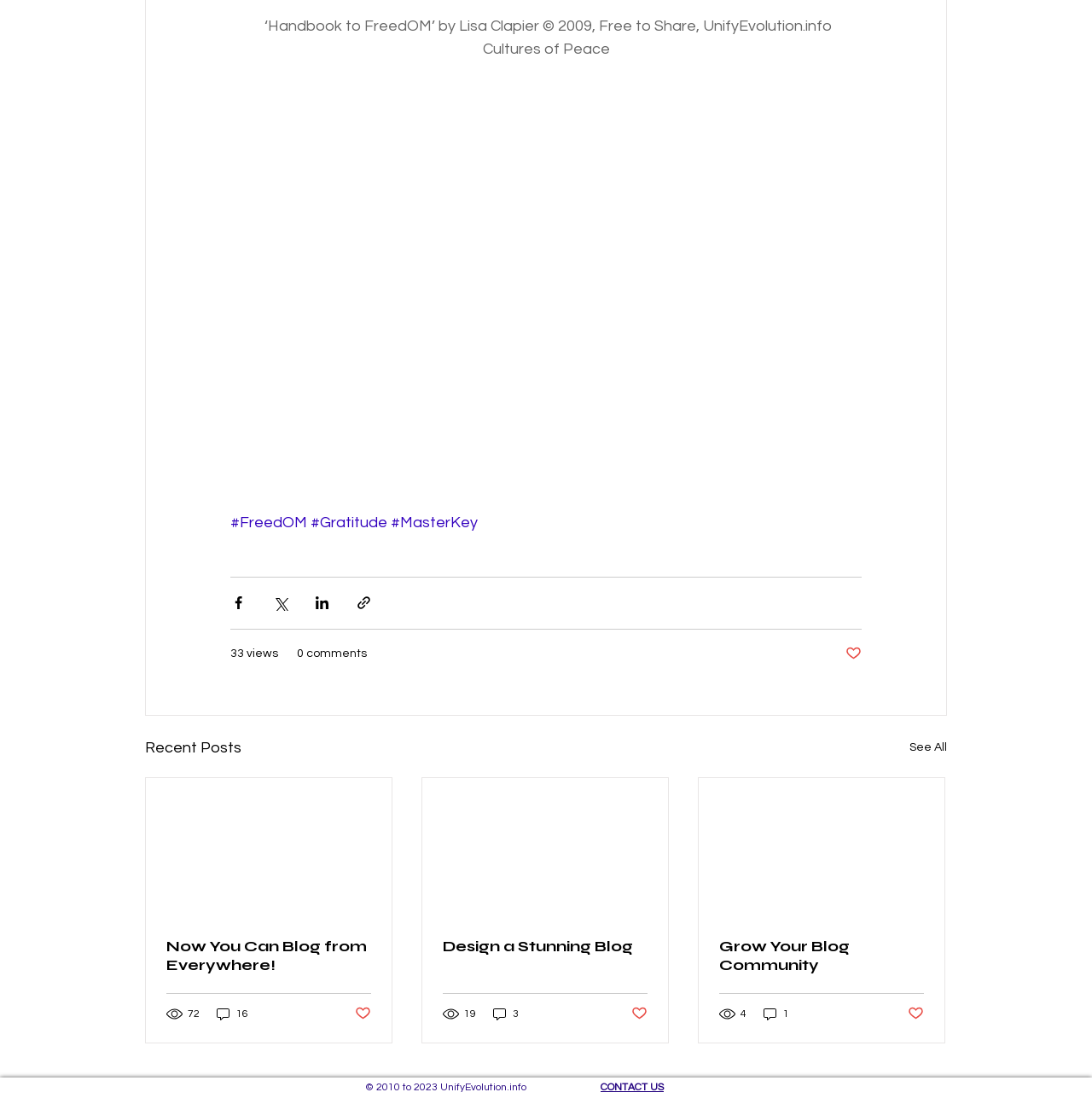What is the purpose of the buttons with heart icons?
Answer the question with as much detail as you can, using the image as a reference.

The buttons with heart icons, labeled as 'Post not marked as liked', are likely used to like a post, as they are located below each article and have a heart icon, which is a common symbol for liking or favoriting content.